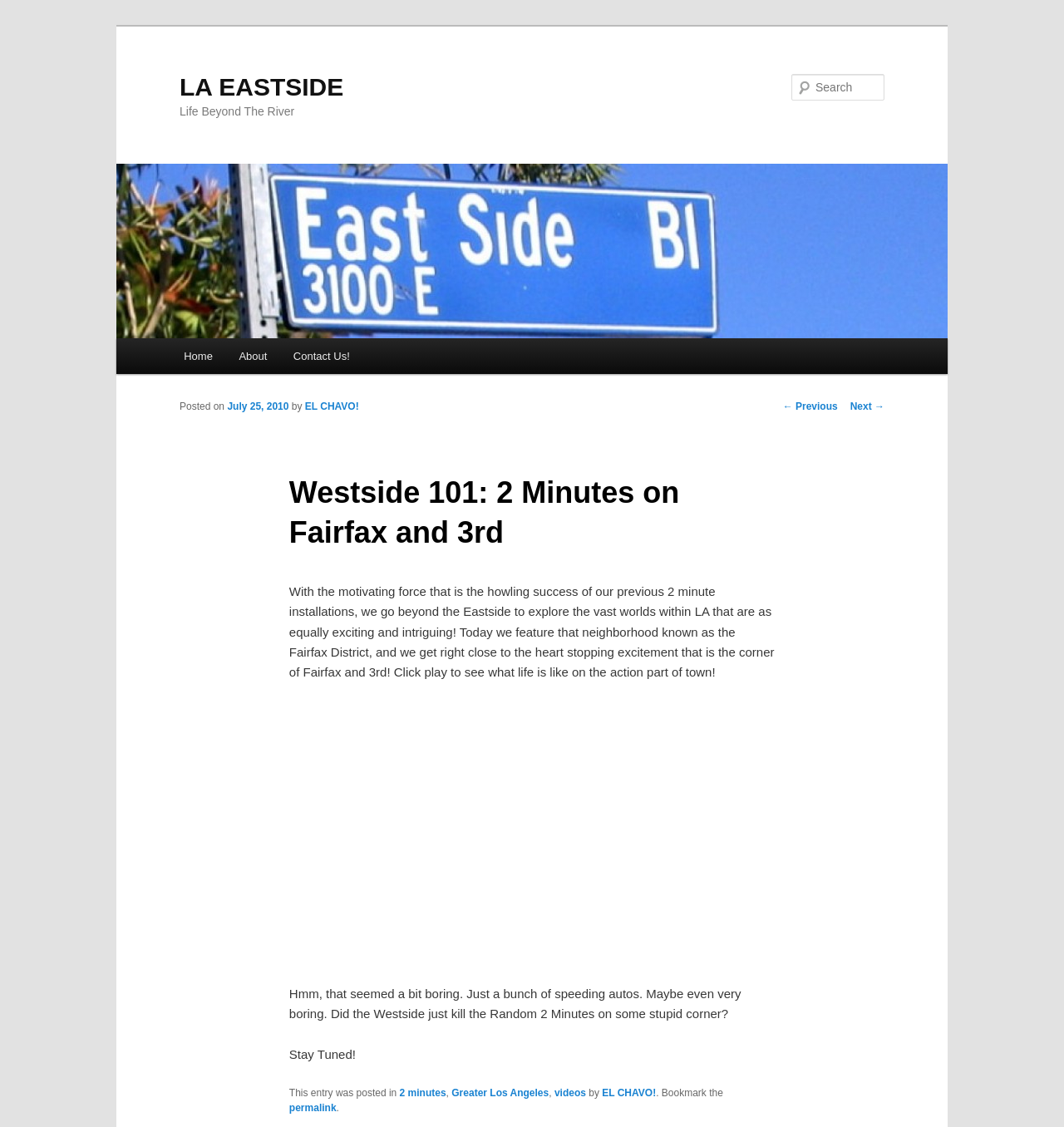Locate the bounding box coordinates of the element I should click to achieve the following instruction: "Go to LA EASTSIDE page".

[0.169, 0.065, 0.323, 0.089]